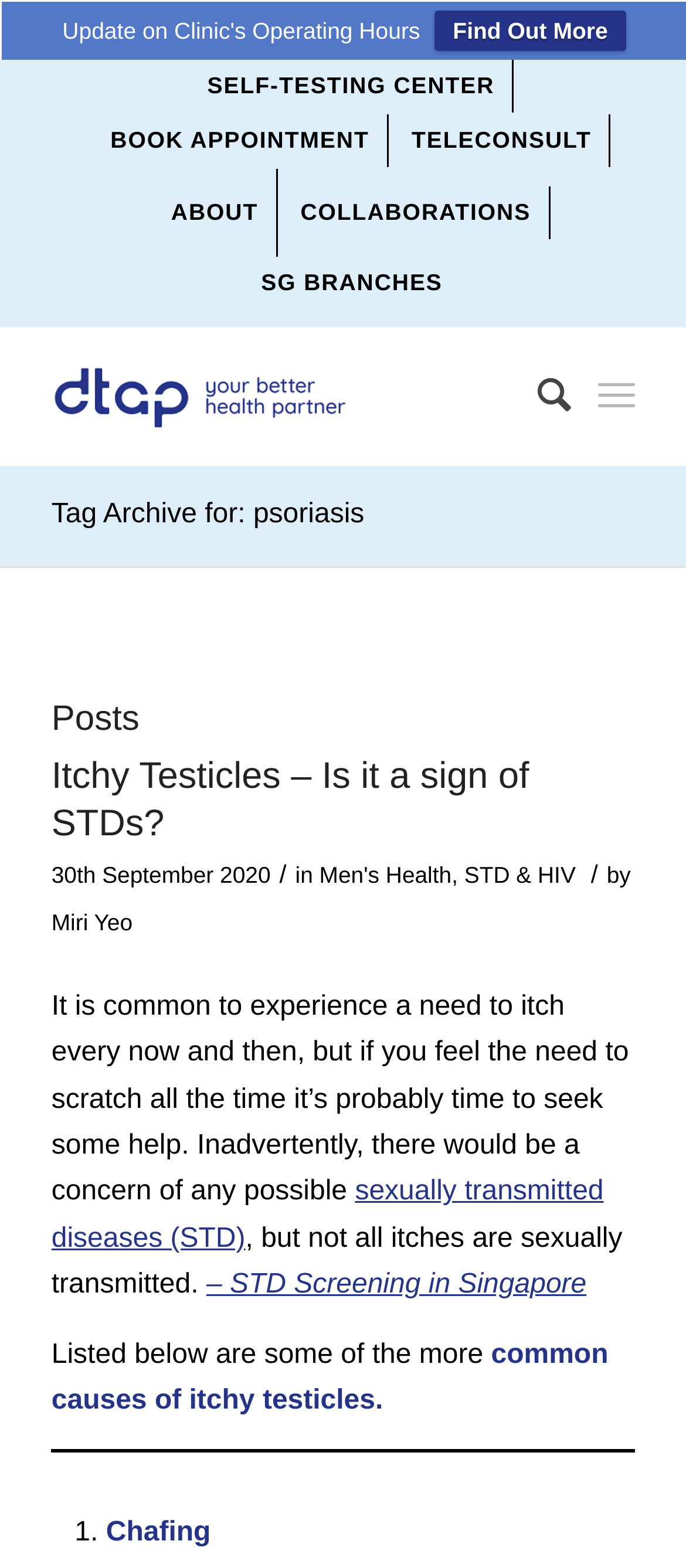What is the name of the medical clinic?
Your answer should be a single word or phrase derived from the screenshot.

DTAP Medical Clinic